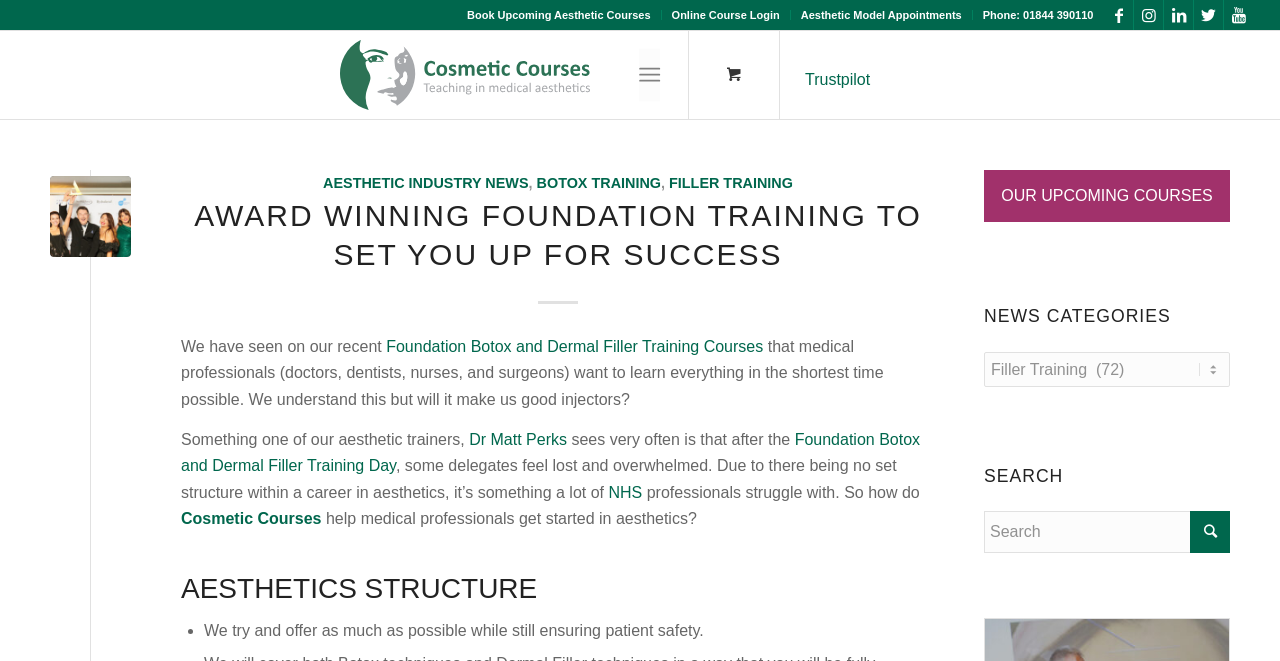Show the bounding box coordinates of the element that should be clicked to complete the task: "Book an upcoming aesthetic course".

[0.365, 0.003, 0.508, 0.042]